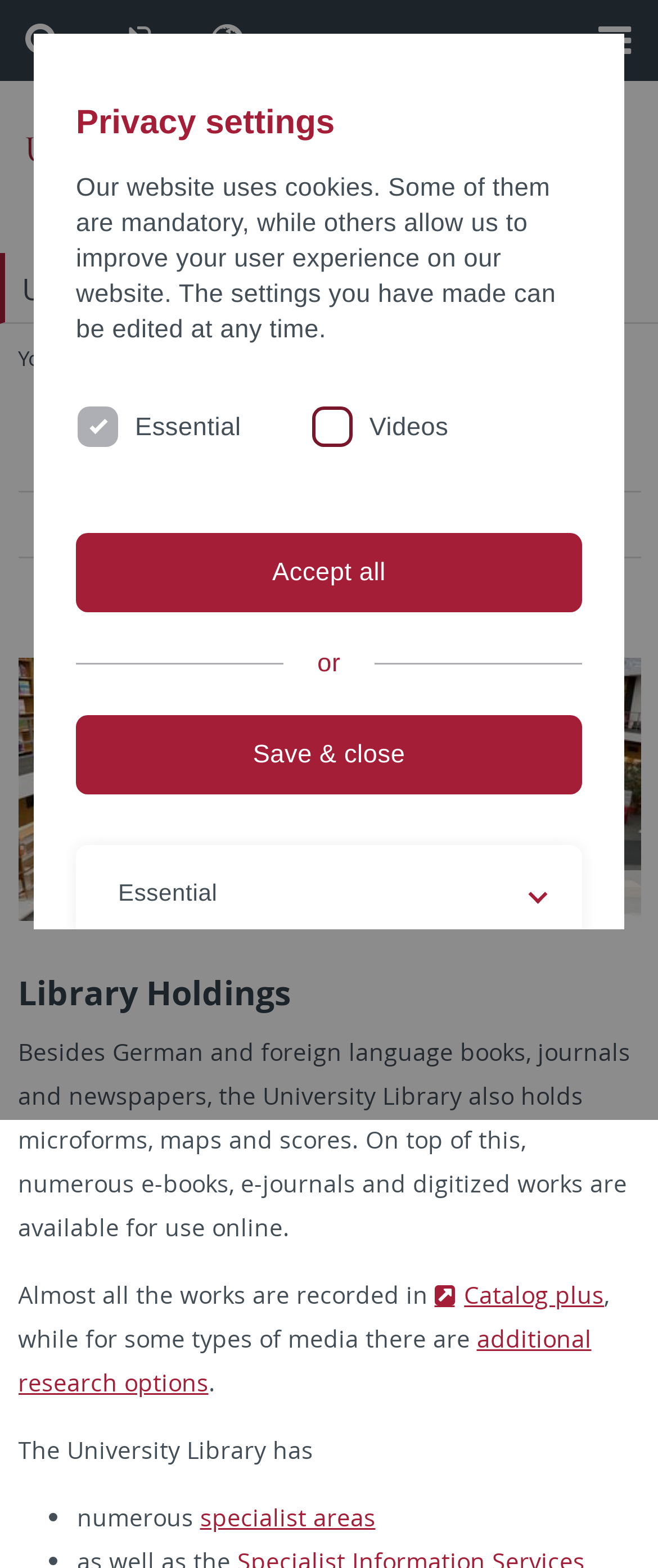Produce an elaborate caption capturing the essence of the webpage.

The webpage is about the Library Holdings of the University of Tübingen. At the top, there is a horizontal tab list with four buttons, each with a different icon. Below the tab list, there is a logo of the University of Tübingen, which is an image with a link. 

To the right of the logo, there is a navigation section with a heading "University Library" and a link to the University Library. Below this navigation section, there is another navigation section with a heading "You are here:" and links to "Home" and "Library Holdings". 

The main content of the webpage is divided into two sections. The left section has a heading "Library Holdings" and a paragraph of text describing the types of materials held by the University Library, including books, journals, newspapers, microforms, maps, and scores. There are also links to "Catalog plus" and "additional research options". 

The right section has a heading "Privacy settings" and a paragraph of text explaining the use of cookies on the website. There are two checkboxes, one for "Essential" and one for "Videos", and two buttons, "Accept all" and "Save & close". Below this, there is a description list with terms "Essential" and "Videos", and links to "Legal details" and "Privacy policy" at the bottom.